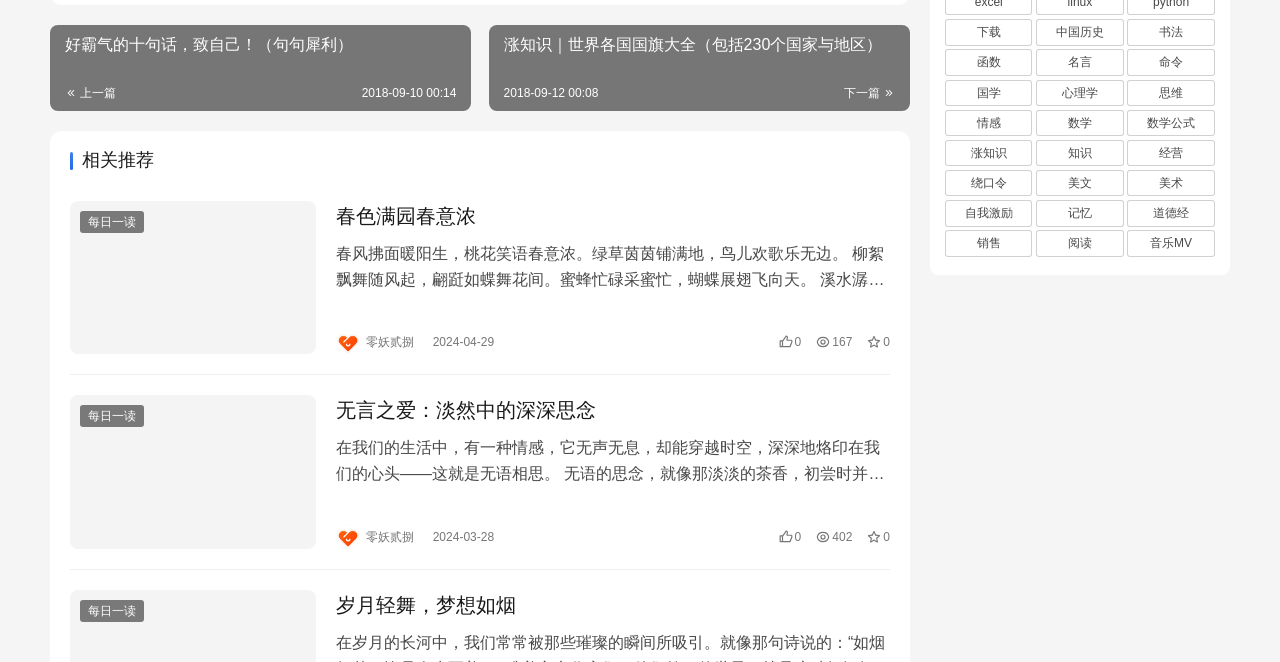Determine the bounding box coordinates of the clickable region to execute the instruction: "View the article '春色满园春意浓'". The coordinates should be four float numbers between 0 and 1, denoted as [left, top, right, bottom].

[0.055, 0.303, 0.247, 0.535]